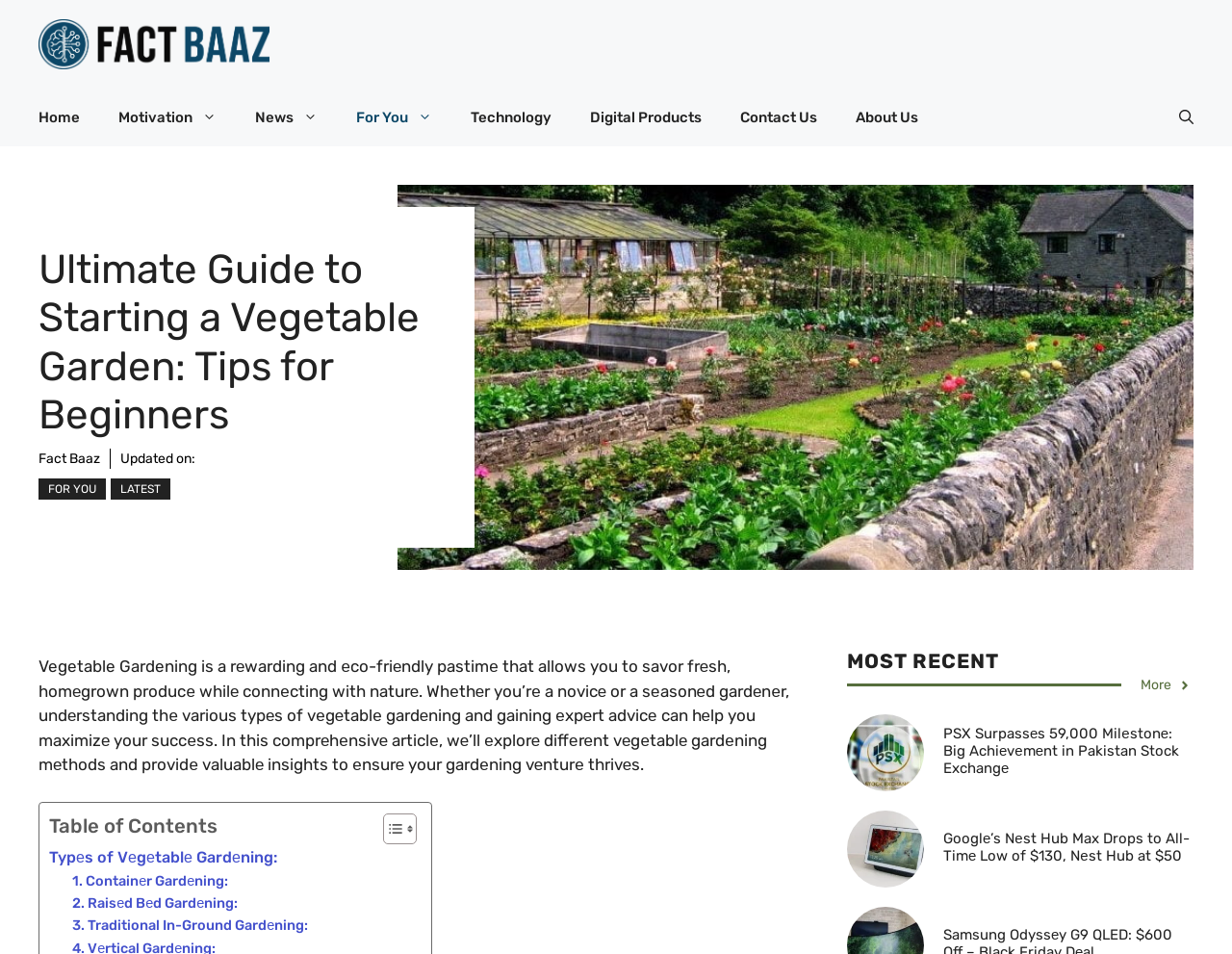Identify the bounding box coordinates of the region that needs to be clicked to carry out this instruction: "Explore the 'Types of Vegetable Gardening'". Provide these coordinates as four float numbers ranging from 0 to 1, i.e., [left, top, right, bottom].

[0.04, 0.886, 0.225, 0.912]